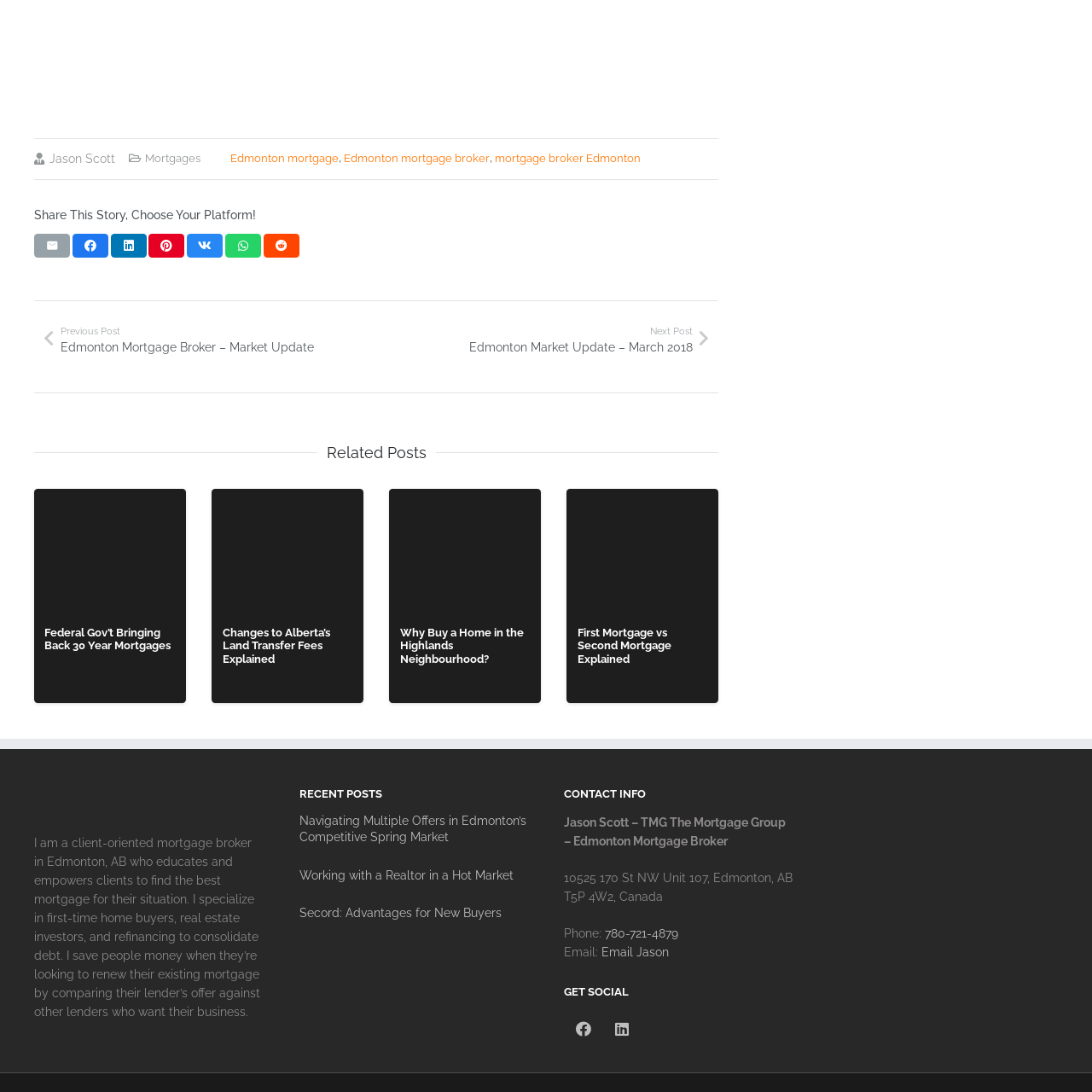Focus on the highlighted area in red, What is the topic of discussion on the CBC Radio Active program? Answer using a single word or phrase.

Federal changes to mortgage lending